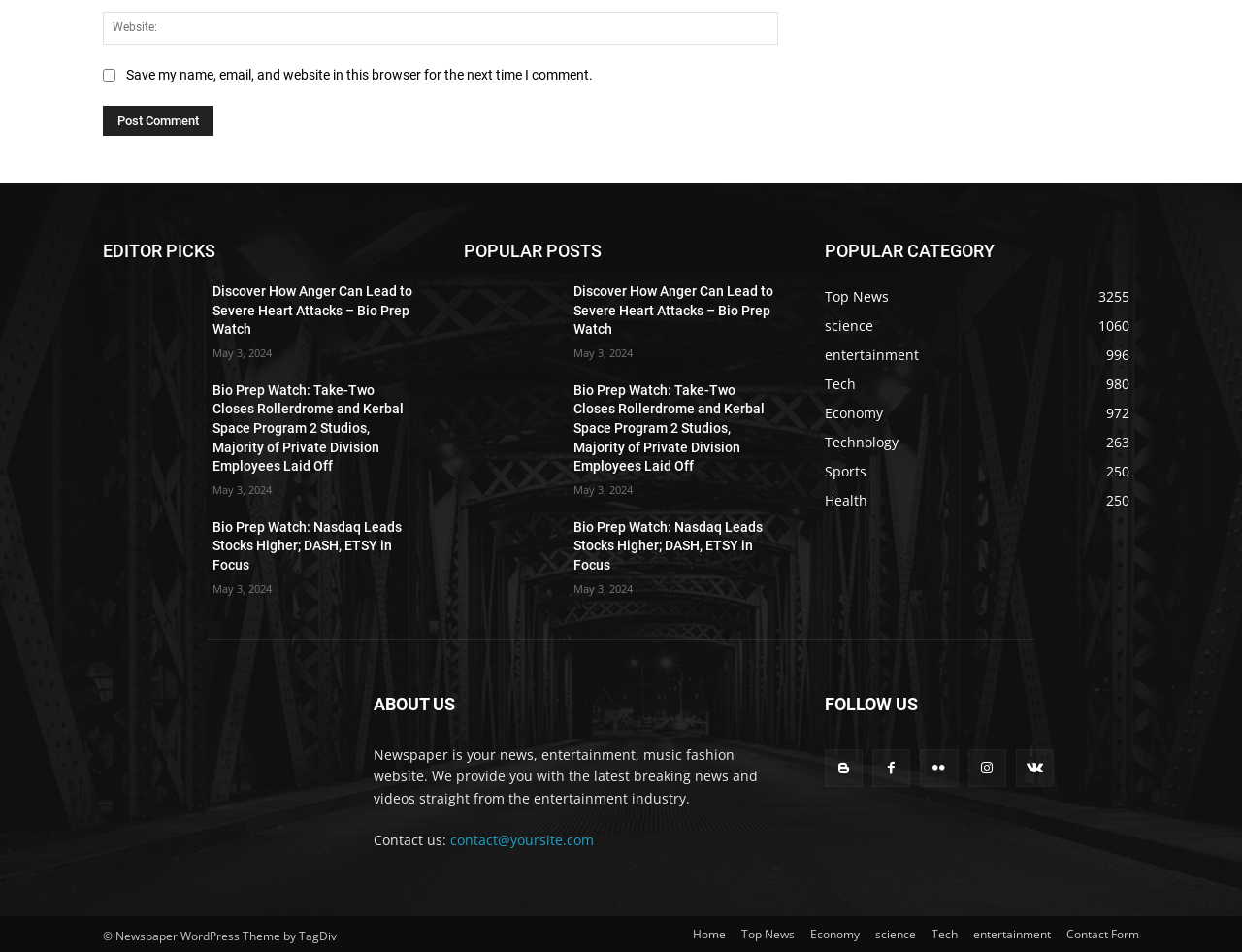Locate the bounding box of the UI element based on this description: "parent_node: Website: name="url" placeholder="Website:"". Provide four float numbers between 0 and 1 as [left, top, right, bottom].

[0.083, 0.011, 0.627, 0.045]